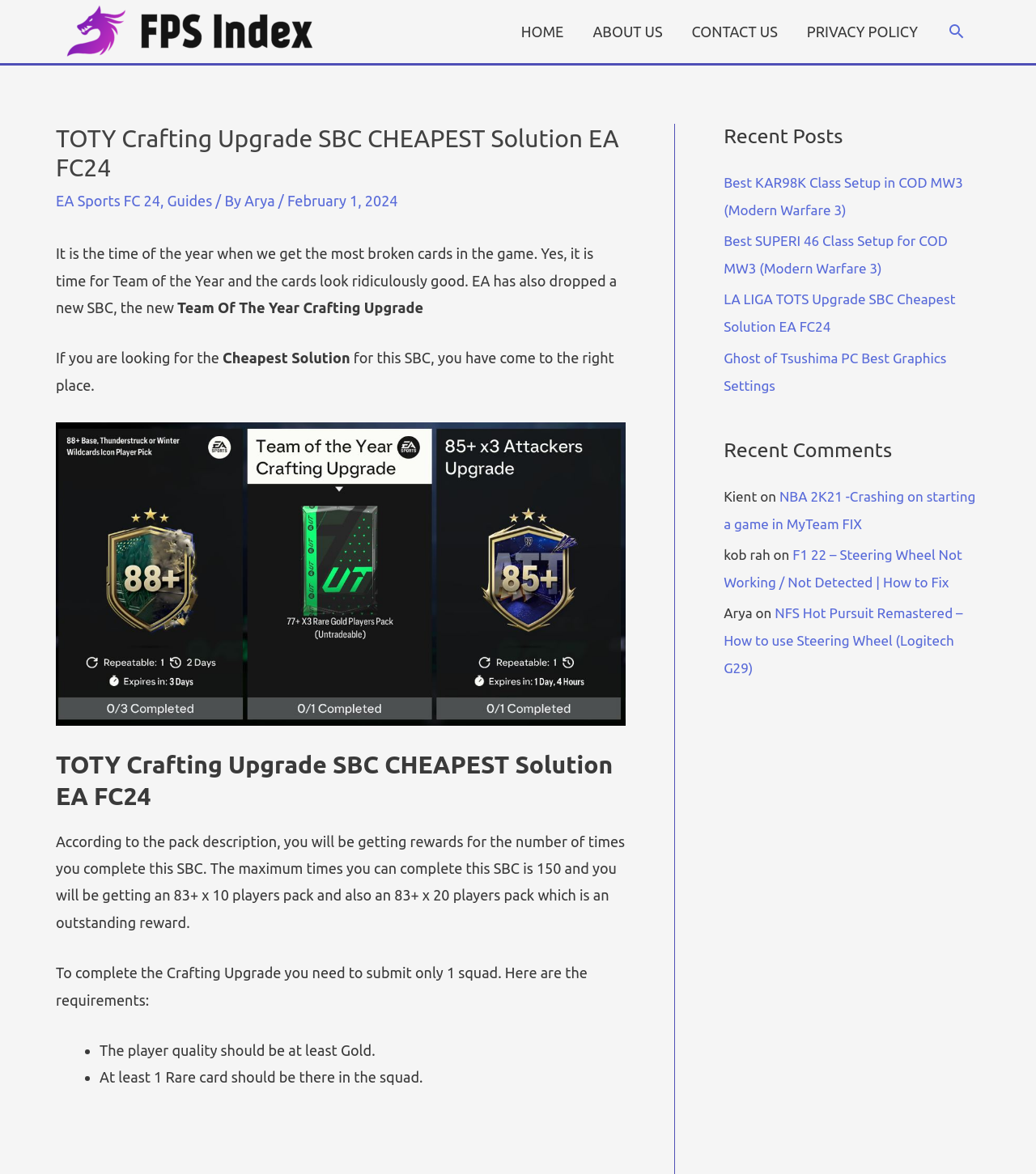Respond with a single word or phrase for the following question: 
What is the category of the post?

Guides